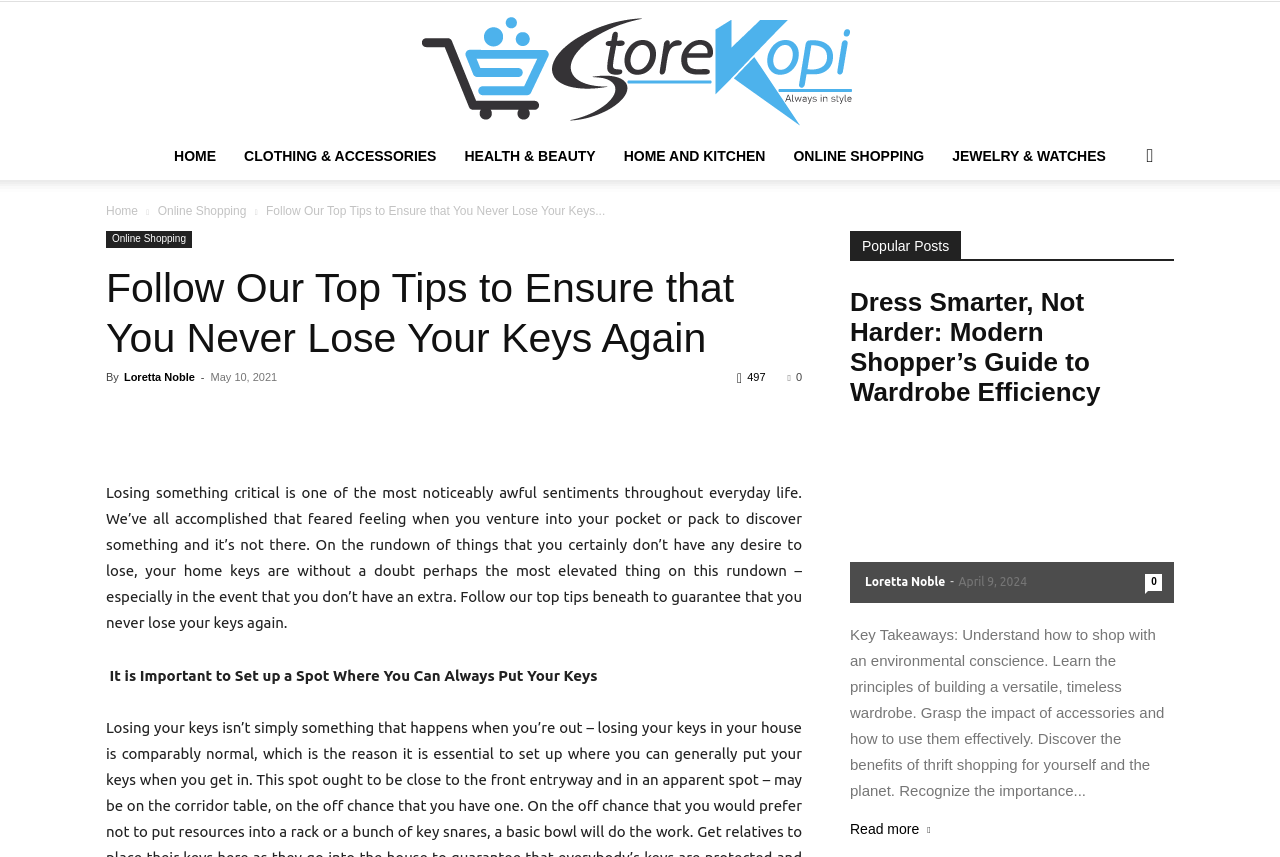Provide a single word or phrase answer to the question: 
What is the author of the article?

Loretta Noble